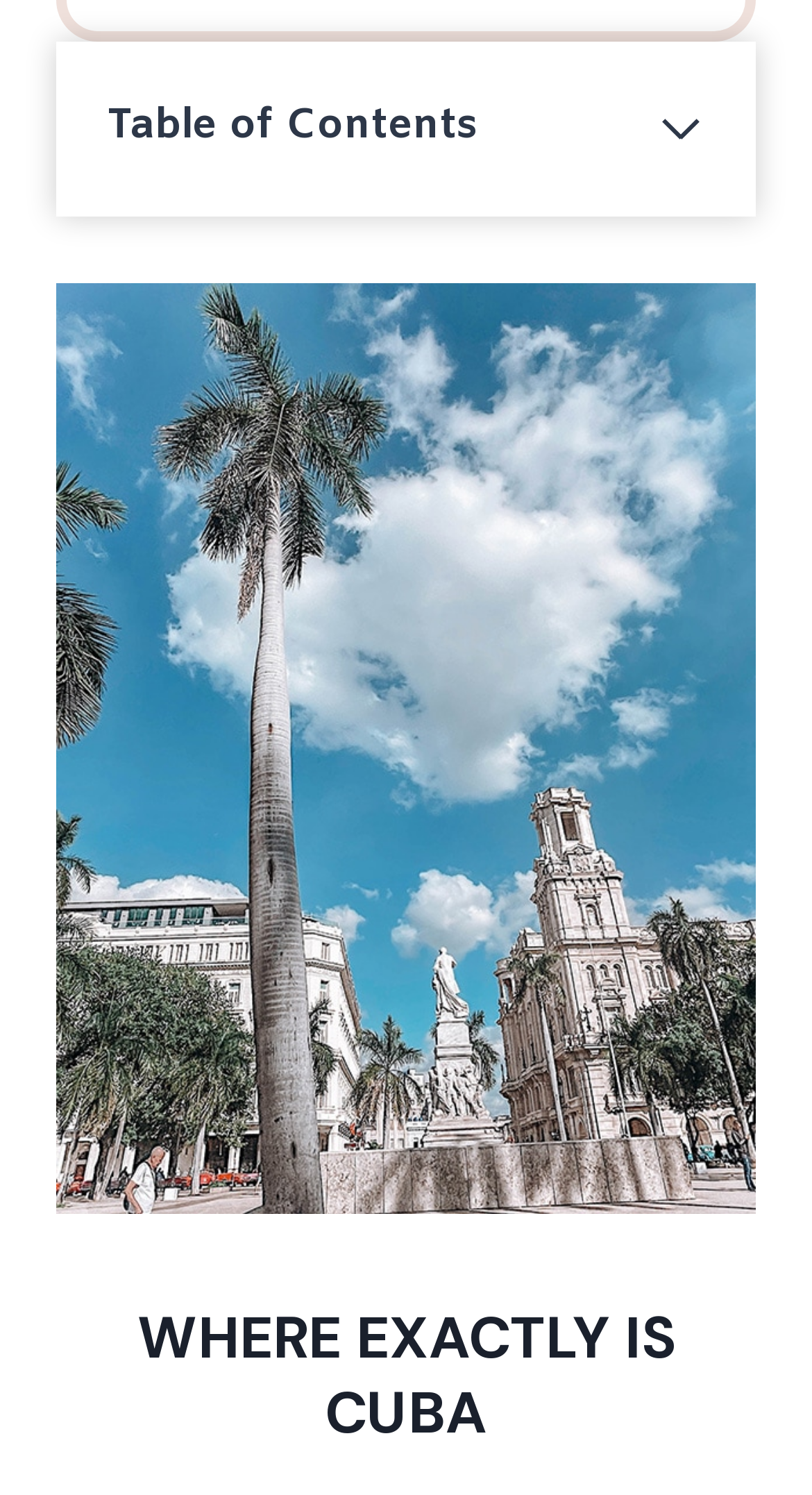Please specify the bounding box coordinates of the area that should be clicked to accomplish the following instruction: "Expand the table of contents". The coordinates should consist of four float numbers between 0 and 1, i.e., [left, top, right, bottom].

[0.807, 0.069, 0.868, 0.103]